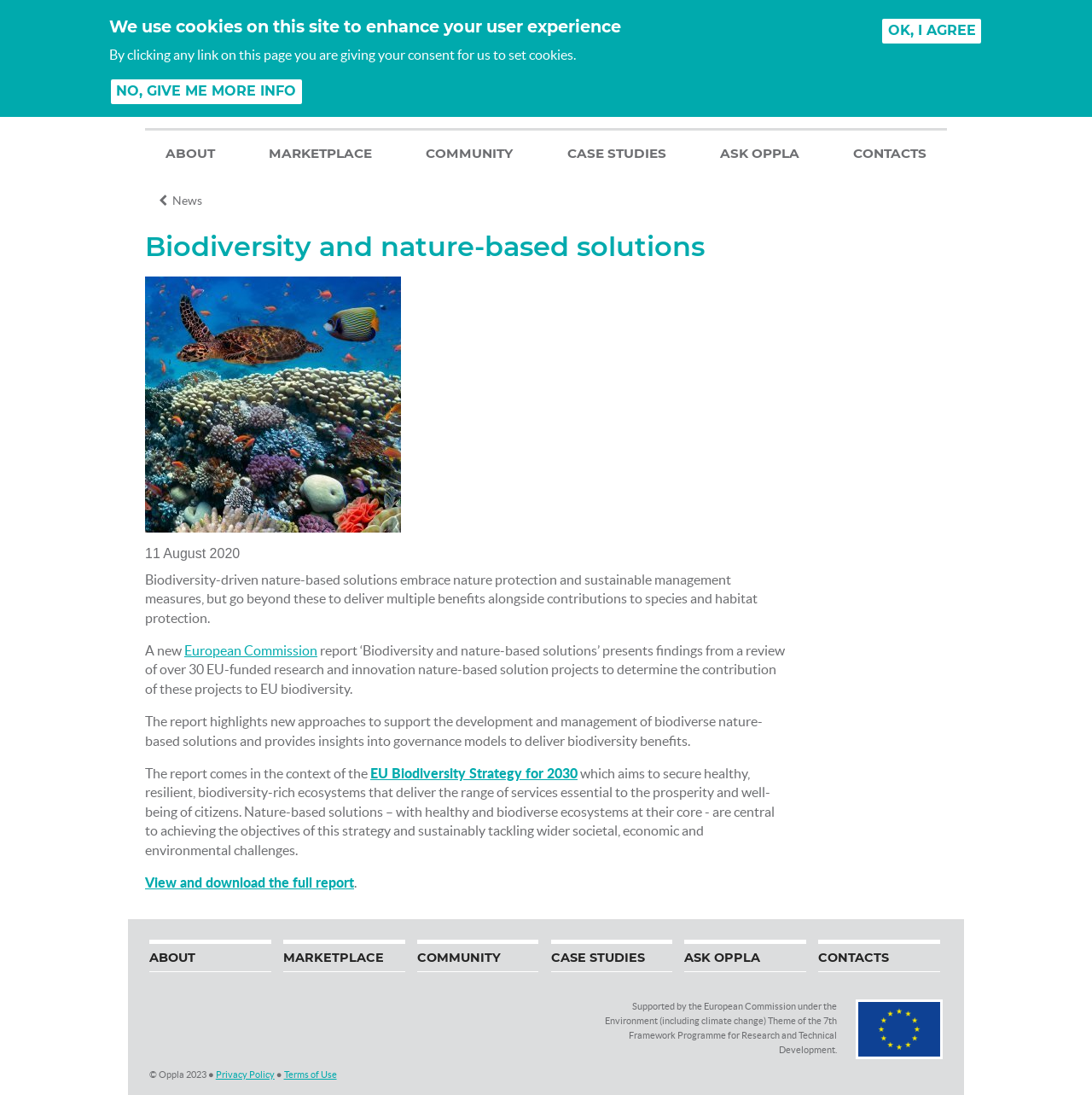Using the given description, provide the bounding box coordinates formatted as (top-left x, top-left y, bottom-right x, bottom-right y), with all values being floating point numbers between 0 and 1. Description: EU Biodiversity Strategy for 2030

[0.339, 0.697, 0.529, 0.715]